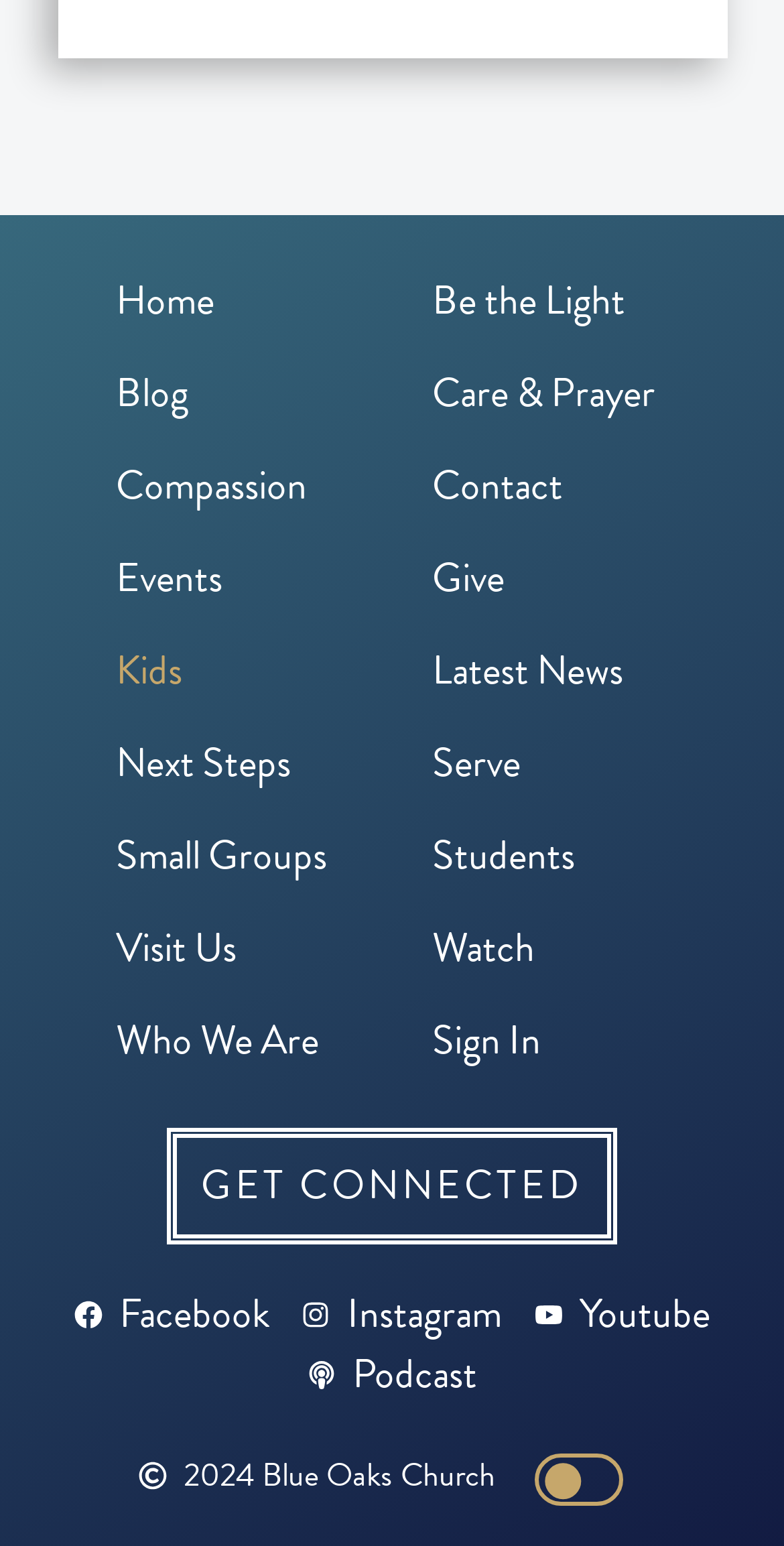Please find the bounding box coordinates in the format (top-left x, top-left y, bottom-right x, bottom-right y) for the given element description. Ensure the coordinates are floating point numbers between 0 and 1. Description: Latest News

[0.5, 0.404, 0.904, 0.464]